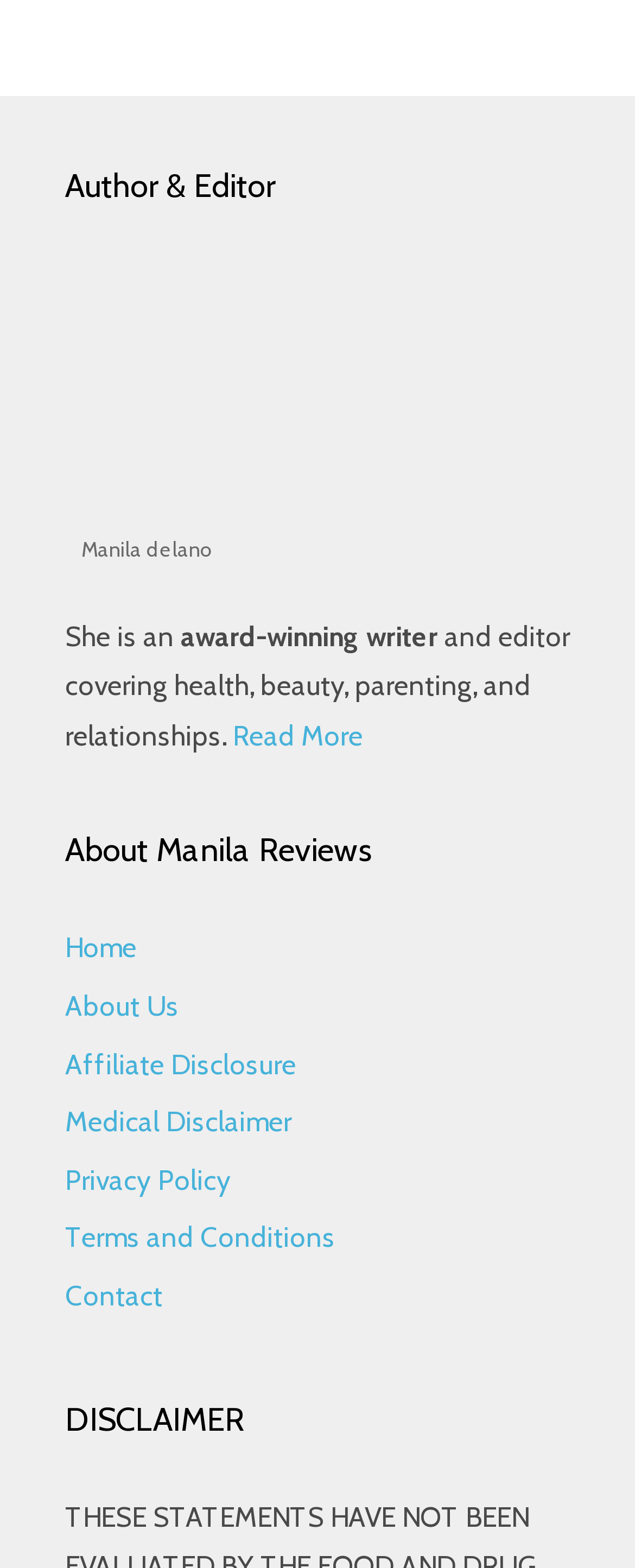What is the disclaimer about?
Look at the screenshot and give a one-word or phrase answer.

medical disclaimer